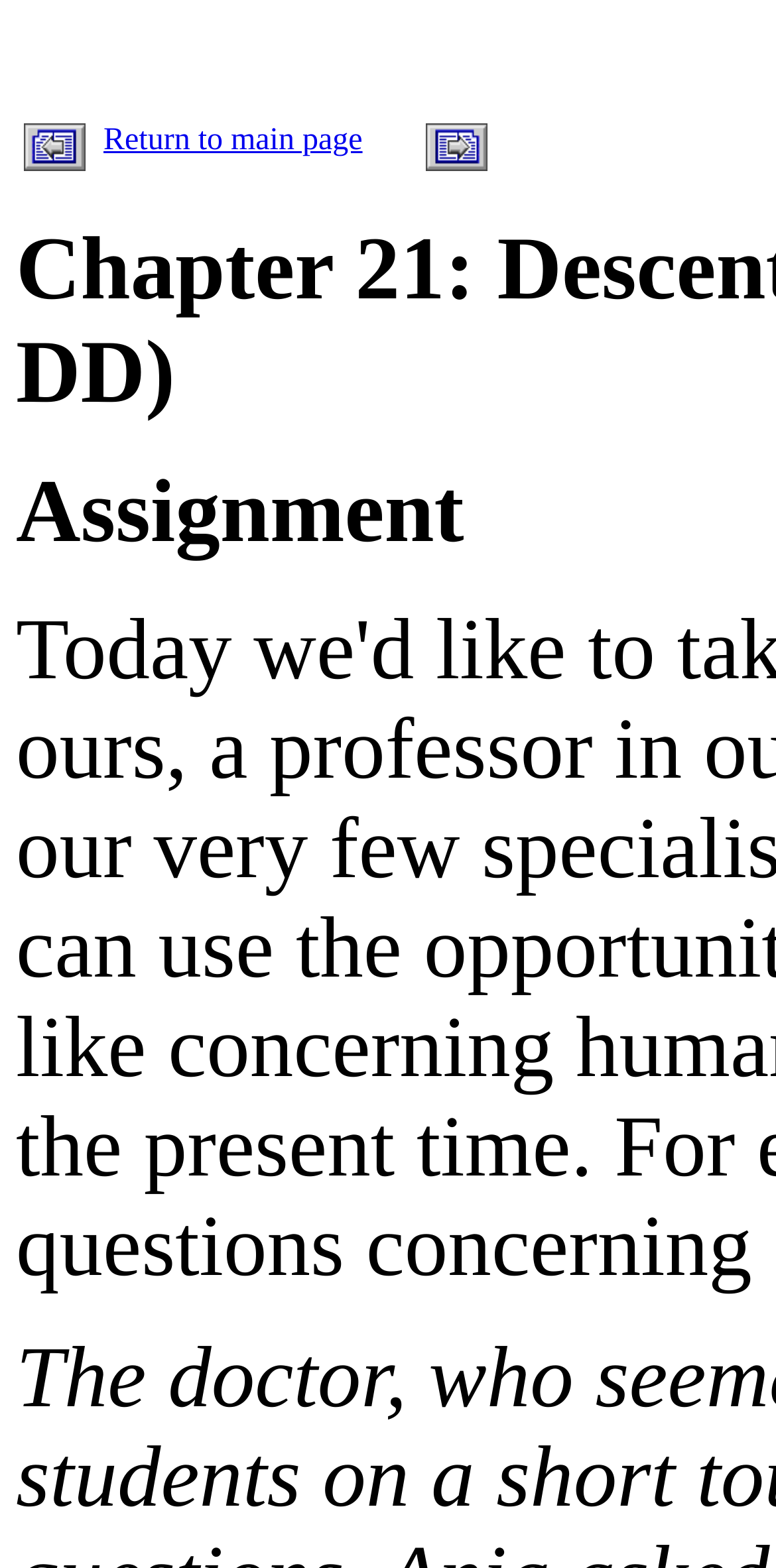Respond with a single word or phrase to the following question:
What is the position of the 'Next Page' image relative to the 'Previous Page' image?

to the right